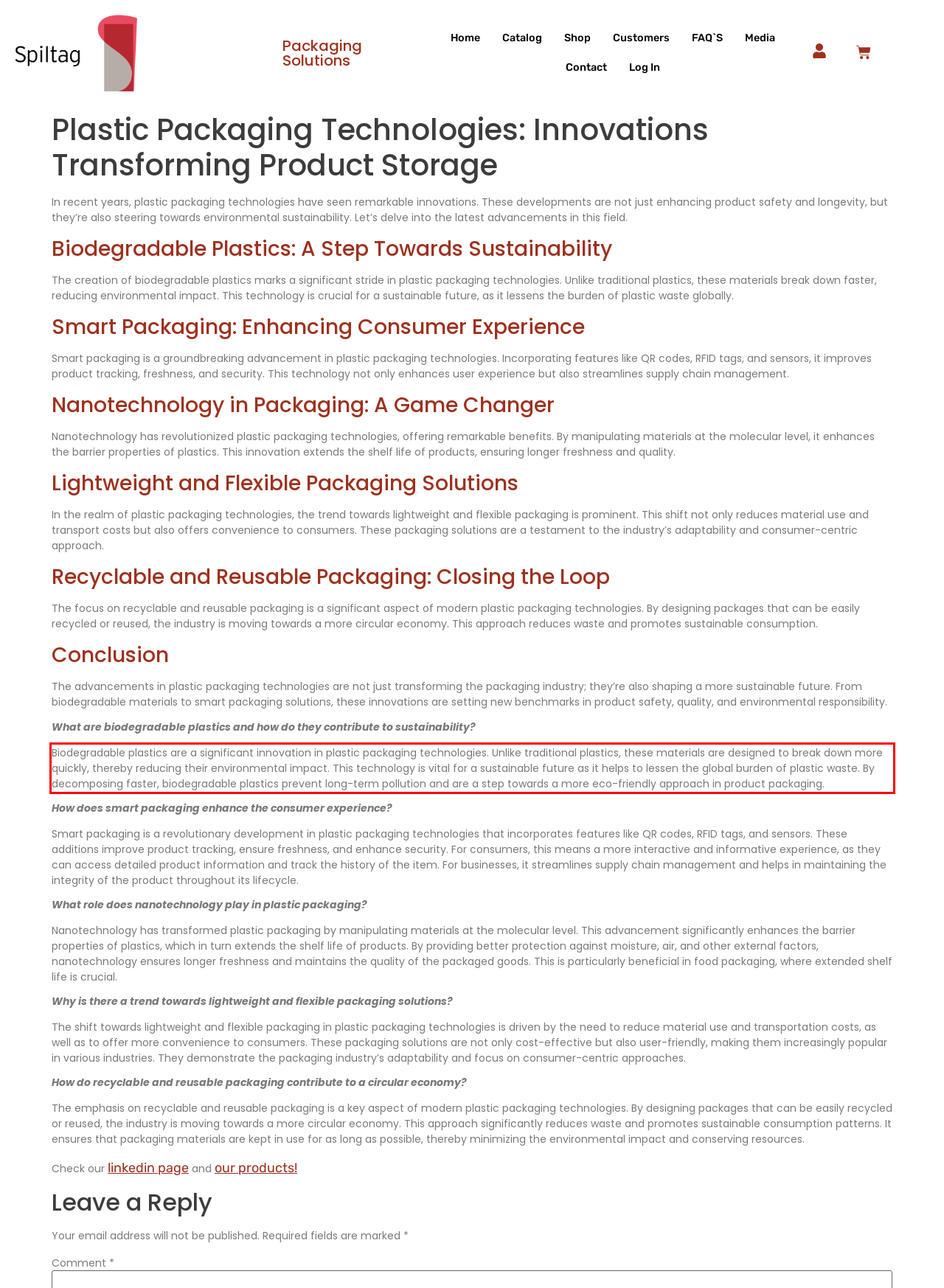You are given a screenshot of a webpage with a UI element highlighted by a red bounding box. Please perform OCR on the text content within this red bounding box.

Biodegradable plastics are a significant innovation in plastic packaging technologies. Unlike traditional plastics, these materials are designed to break down more quickly, thereby reducing their environmental impact. This technology is vital for a sustainable future as it helps to lessen the global burden of plastic waste. By decomposing faster, biodegradable plastics prevent long-term pollution and are a step towards a more eco-friendly approach in product packaging.